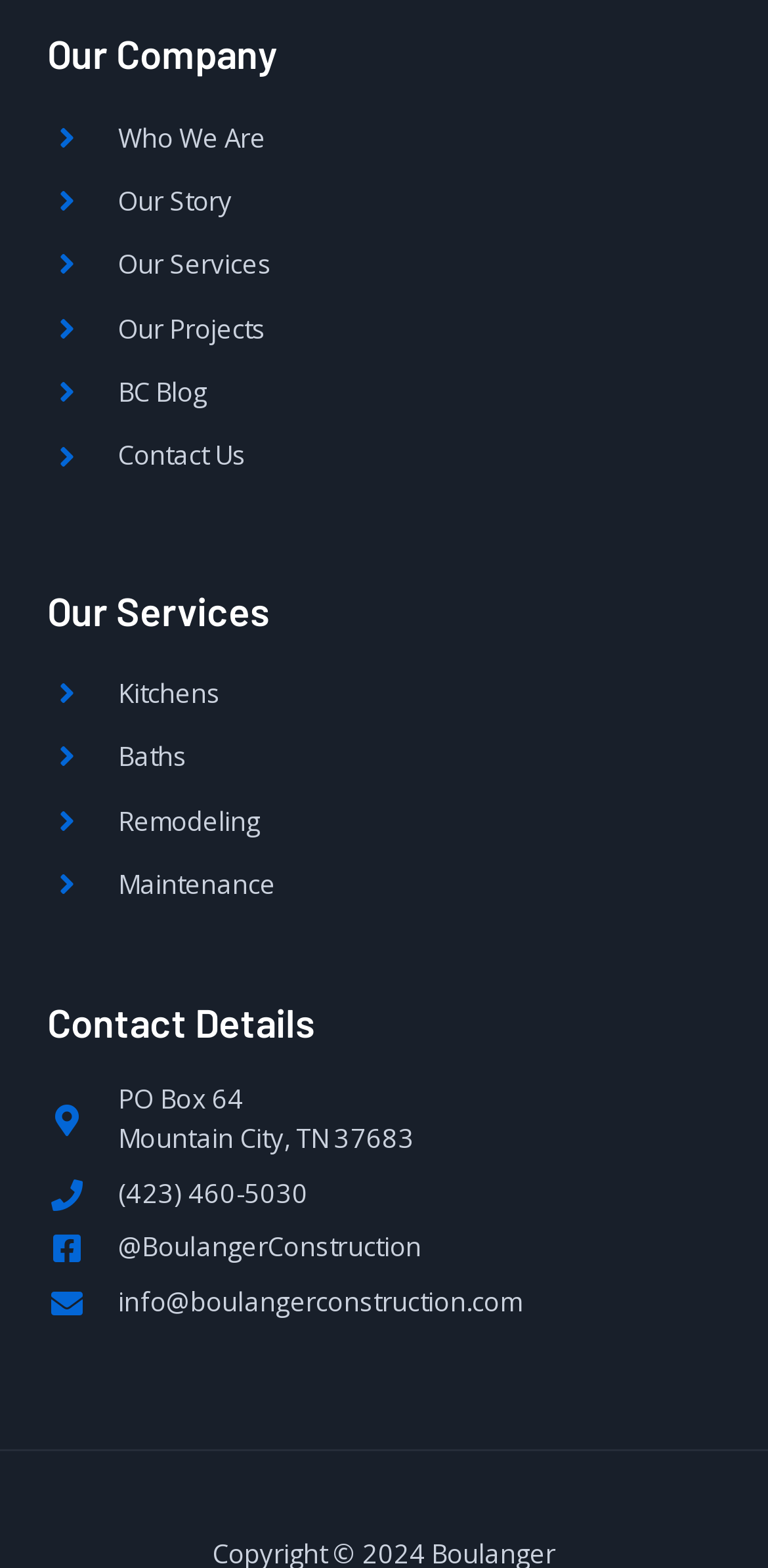Please identify the coordinates of the bounding box that should be clicked to fulfill this instruction: "Follow on Twitter".

[0.062, 0.784, 0.897, 0.809]